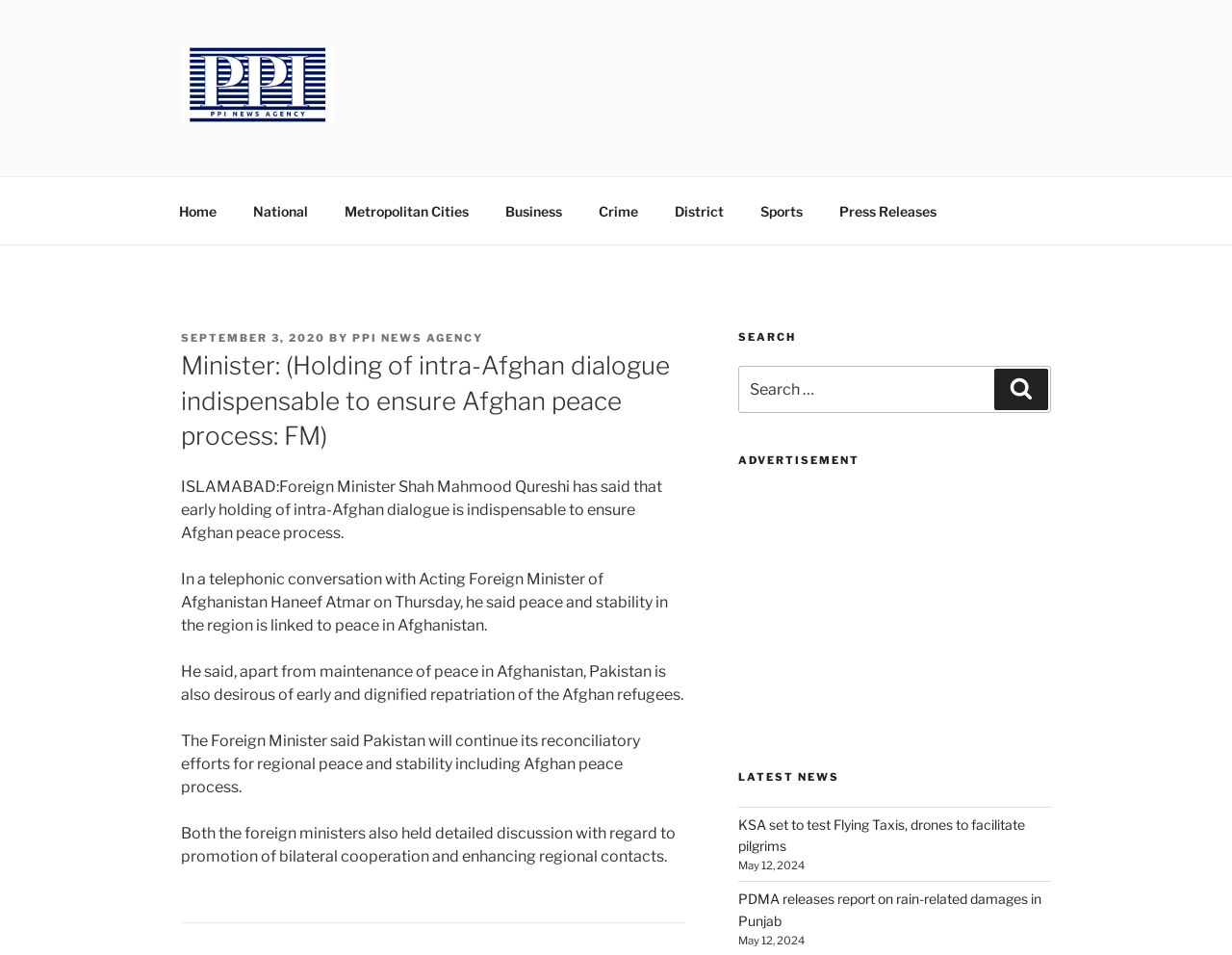Can you extract the headline from the webpage for me?

Minister: (Holding of intra-Afghan dialogue indispensable to ensure Afghan peace process: FM)